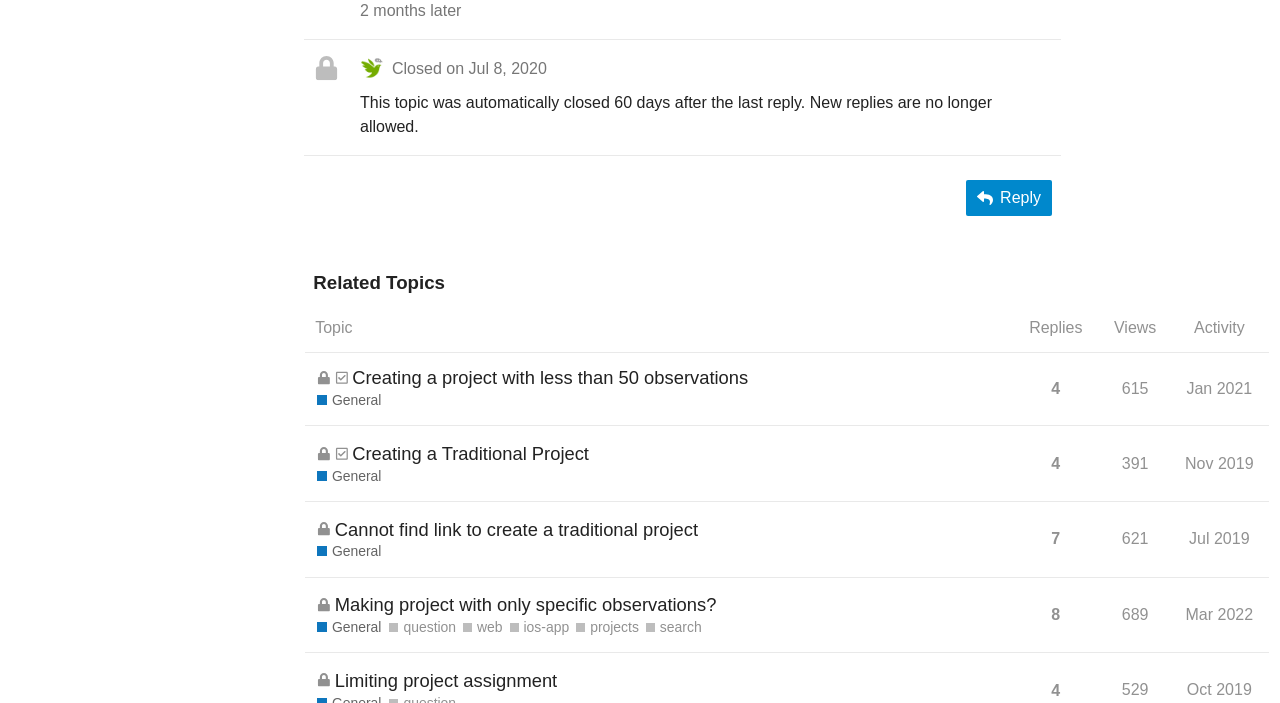Kindly determine the bounding box coordinates for the clickable area to achieve the given instruction: "View the topic 'Creating a project with less than 50 observations'".

[0.275, 0.501, 0.585, 0.574]